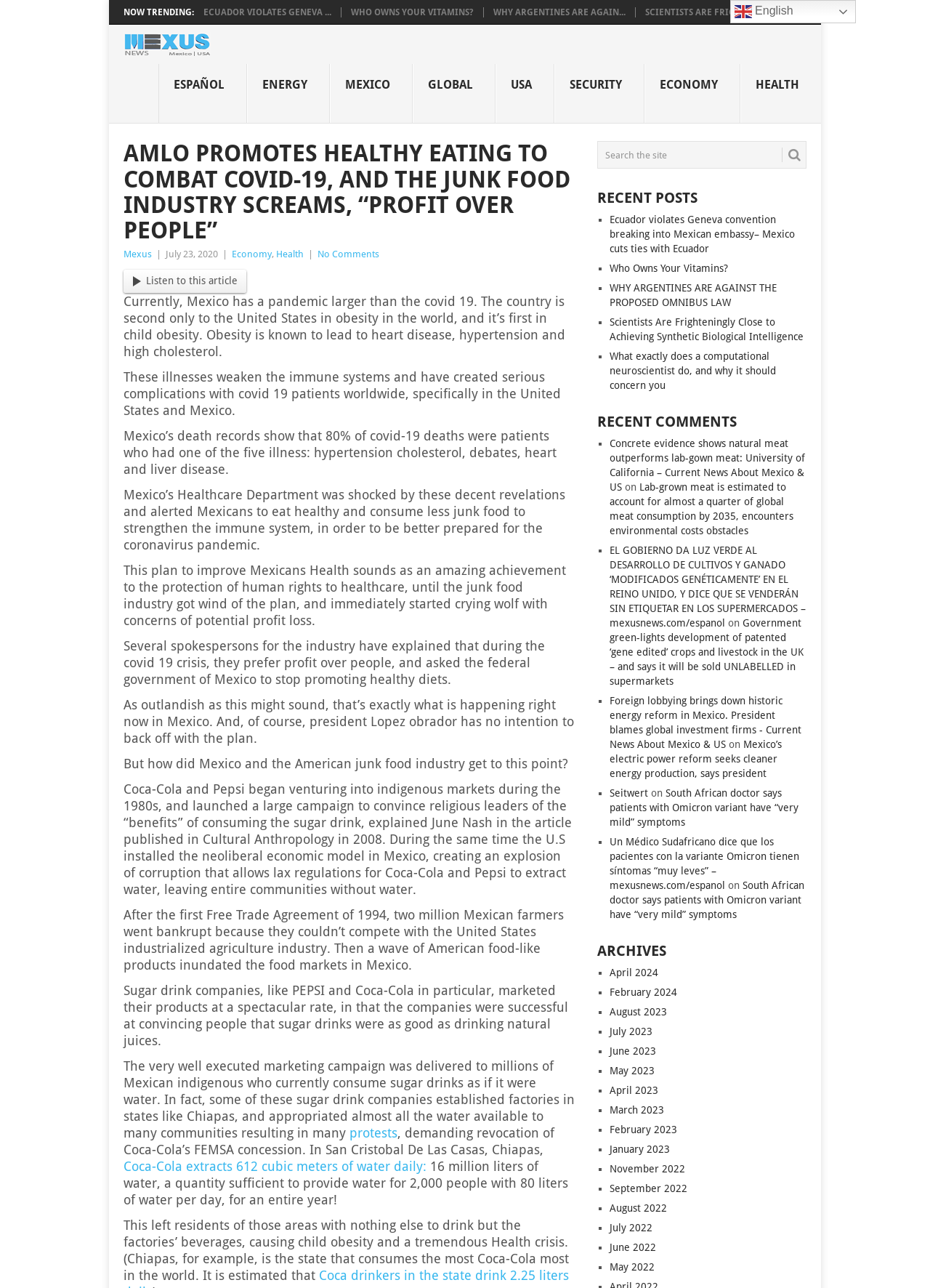Identify the bounding box coordinates for the UI element described as follows: "Who Owns Your Vitamins?". Ensure the coordinates are four float numbers between 0 and 1, formatted as [left, top, right, bottom].

[0.656, 0.204, 0.783, 0.213]